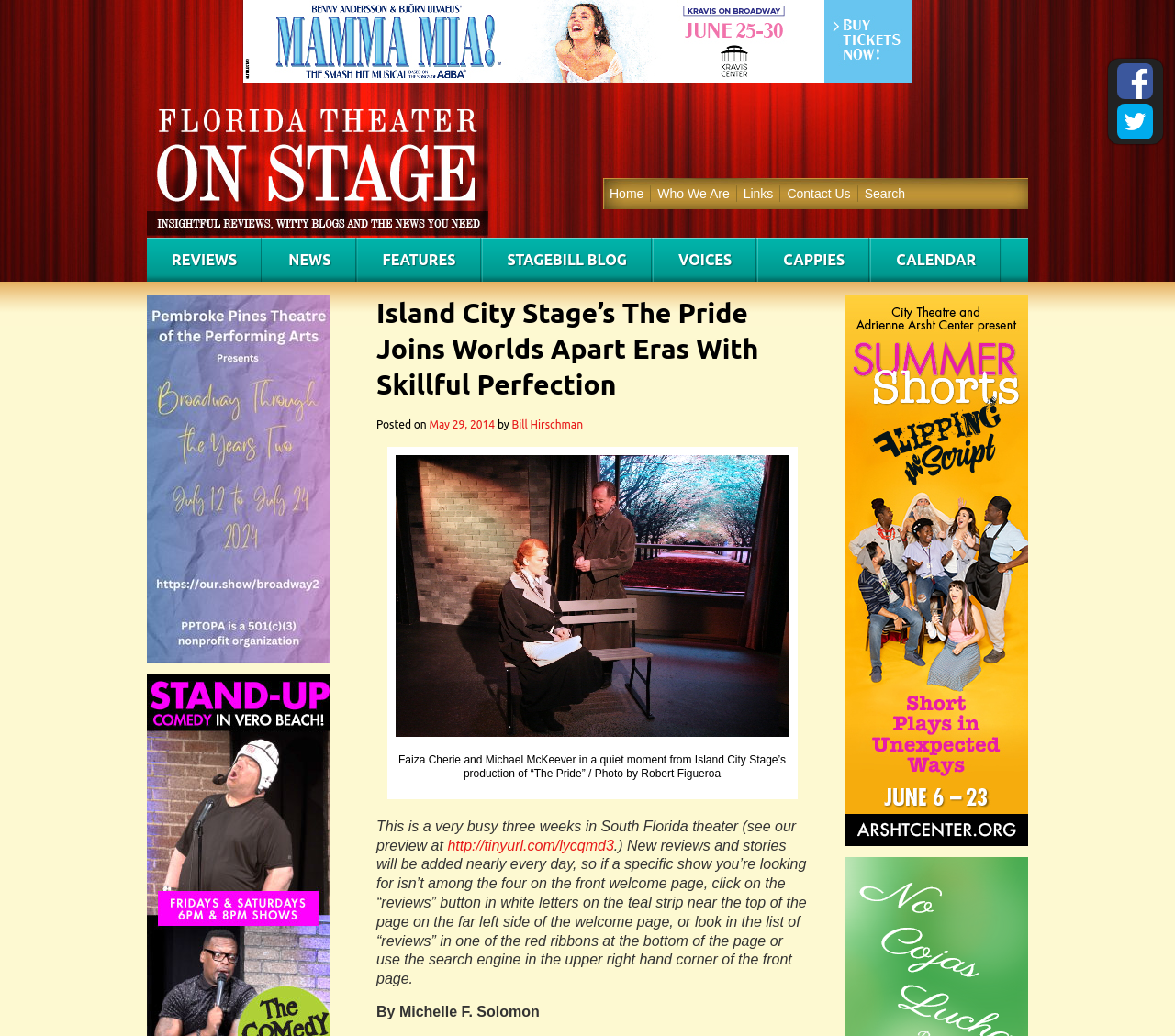Please predict the bounding box coordinates of the element's region where a click is necessary to complete the following instruction: "Search for a specific show". The coordinates should be represented by four float numbers between 0 and 1, i.e., [left, top, right, bottom].

[0.73, 0.179, 0.777, 0.195]